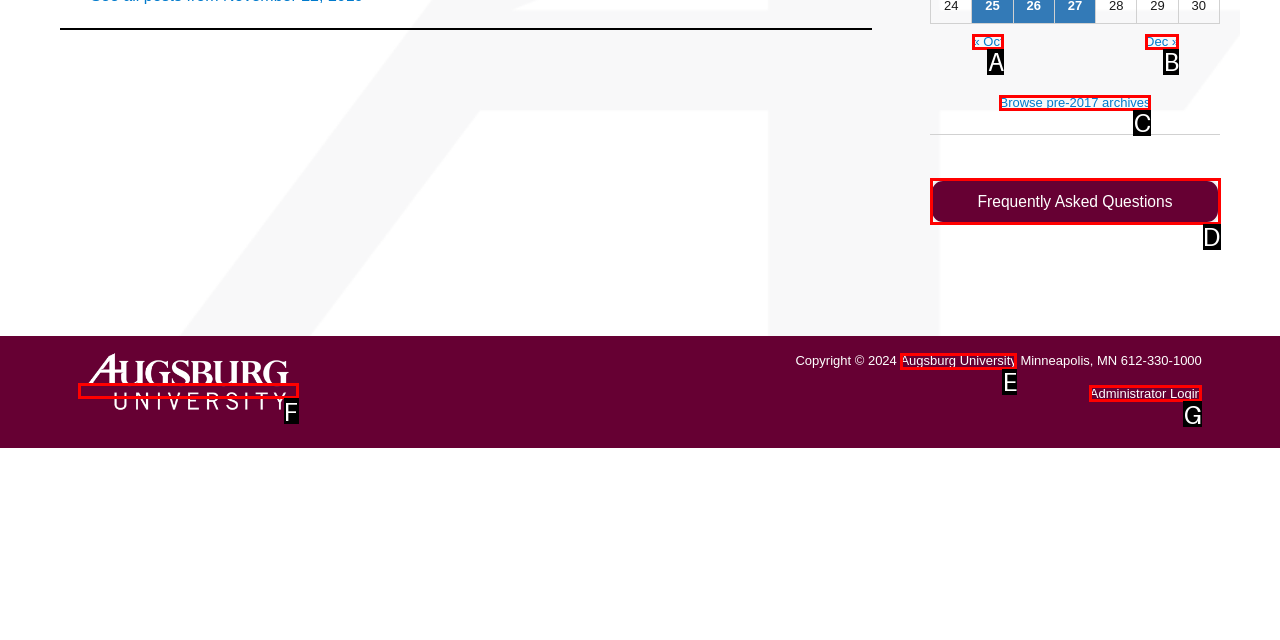Find the UI element described as: Frequently Asked Questions
Reply with the letter of the appropriate option.

D